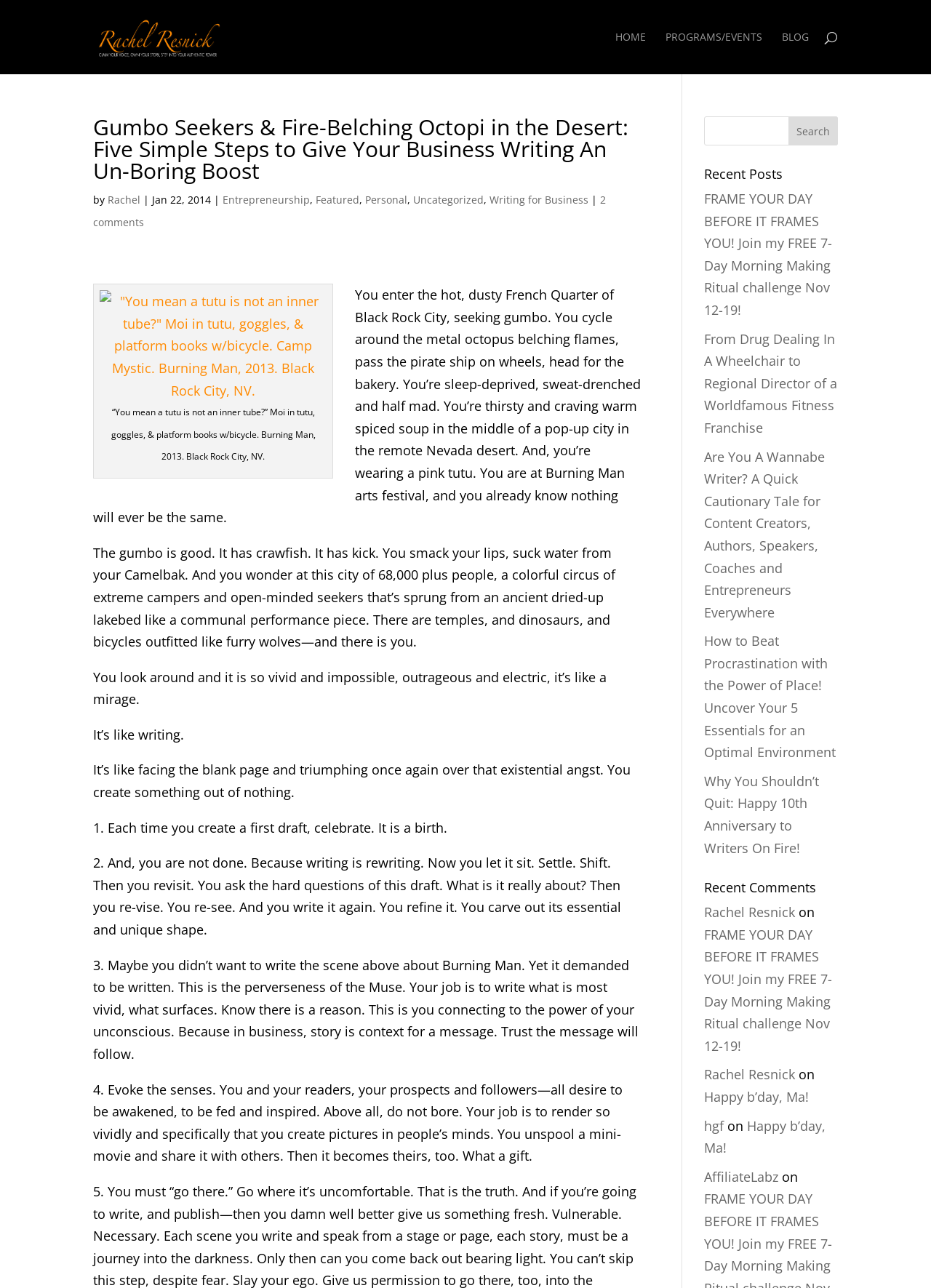What type of content is listed under 'Recent Posts'? Look at the image and give a one-word or short phrase answer.

Blog posts